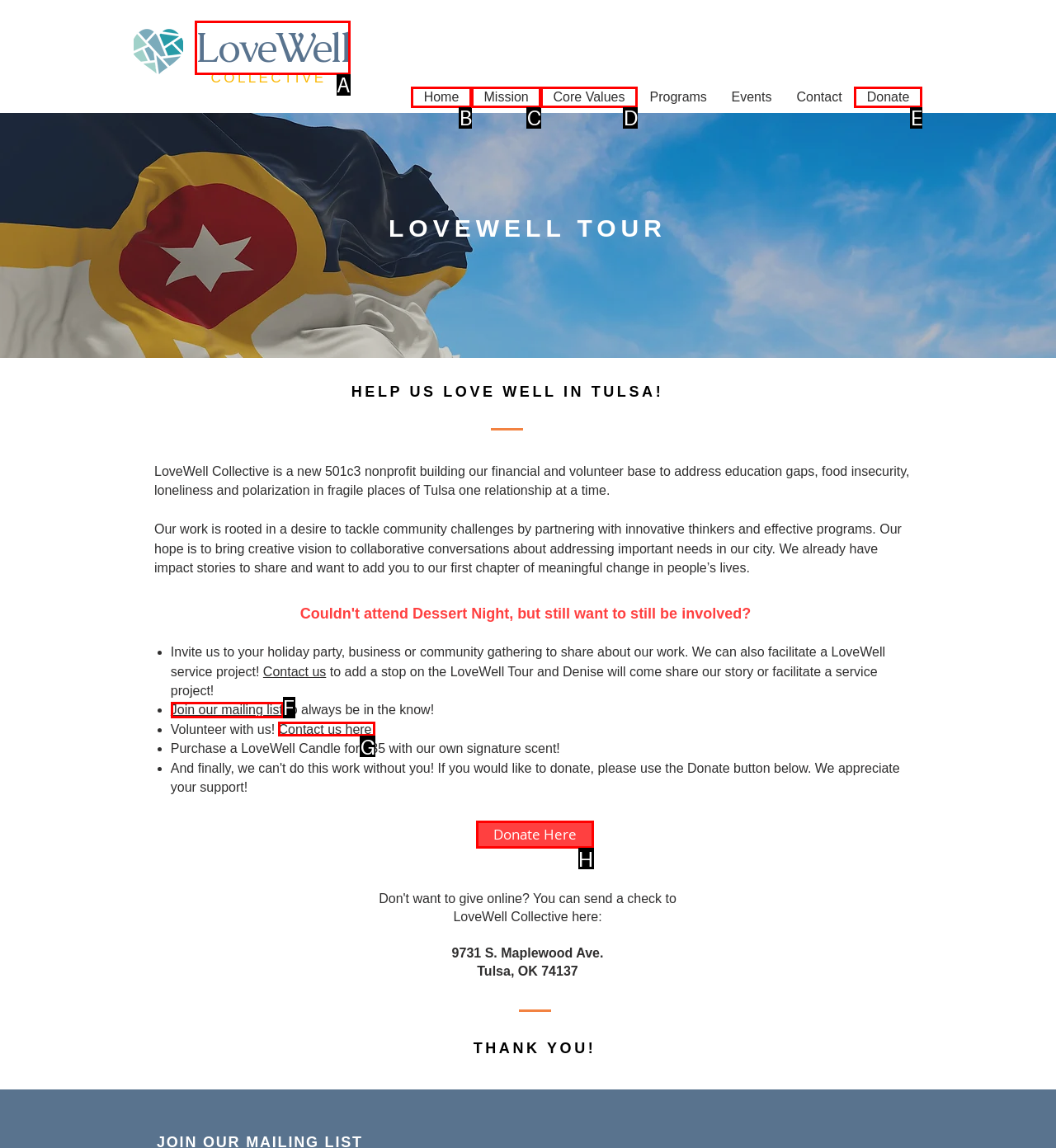To achieve the task: Click the 'Join our mailing list' link, which HTML element do you need to click?
Respond with the letter of the correct option from the given choices.

F